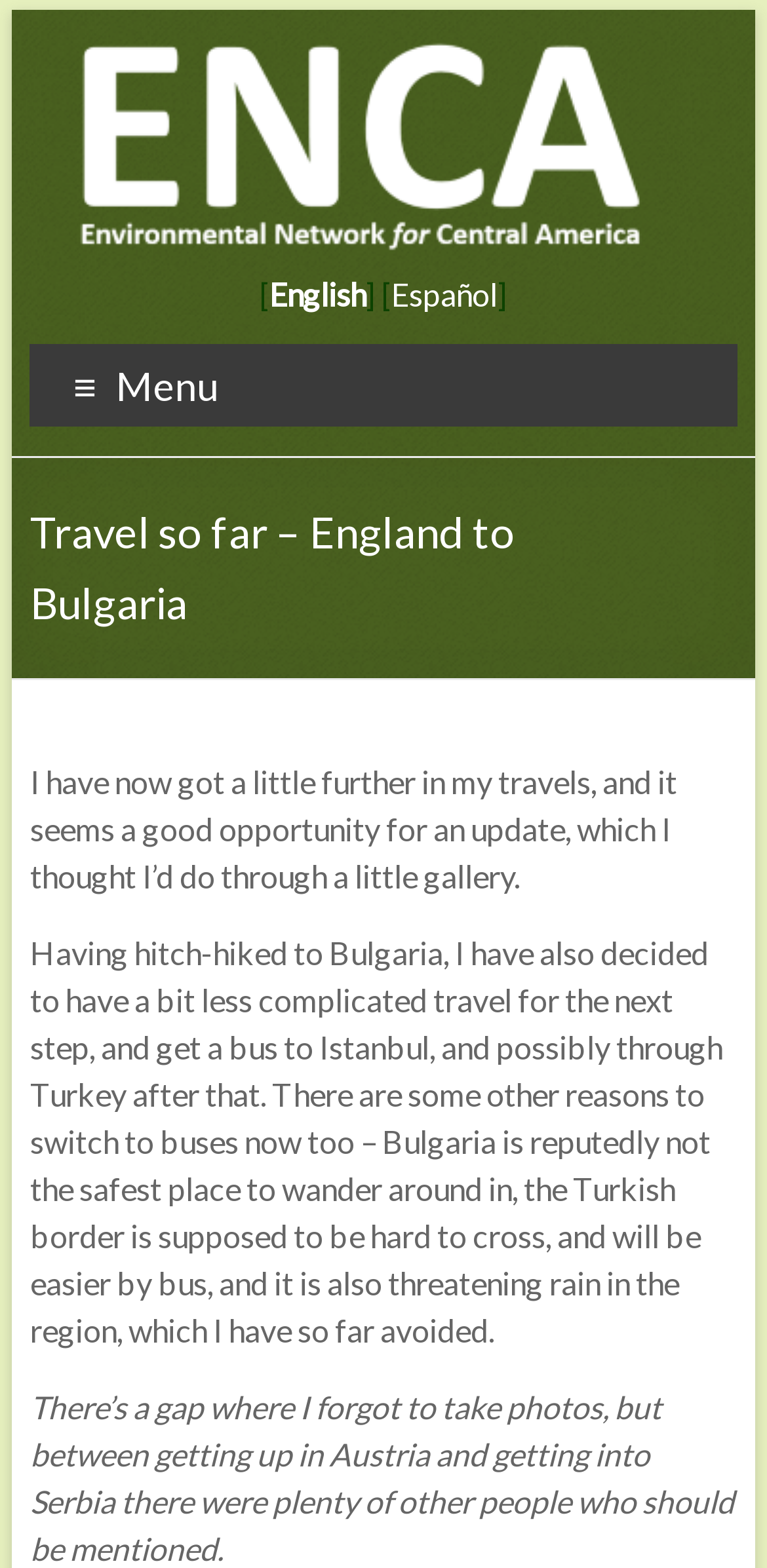What is the author's current location?
Please respond to the question with a detailed and well-explained answer.

Based on the text, the author mentions 'Having hitch-hiked to Bulgaria', which indicates that the author is currently in Bulgaria.